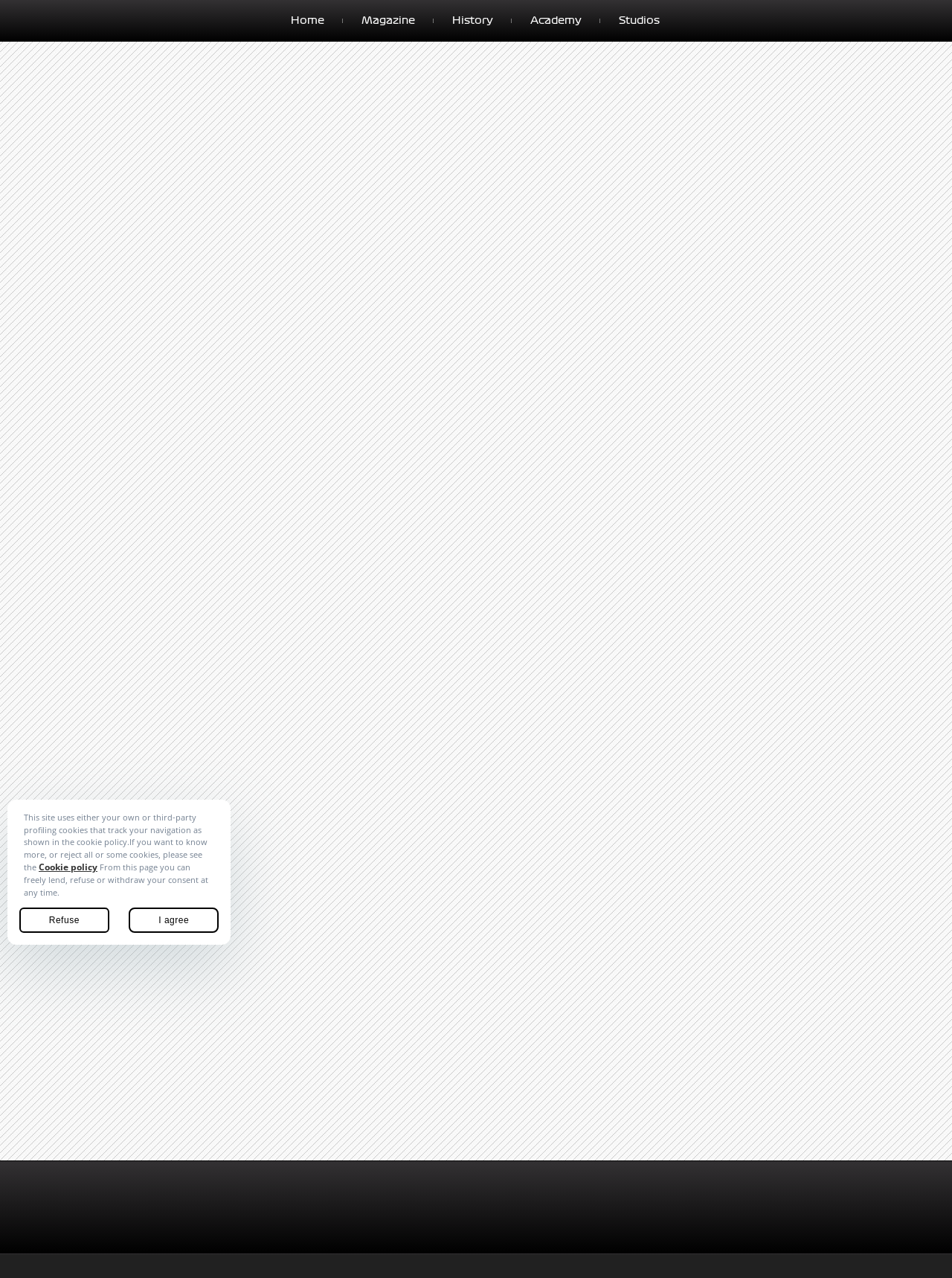What is the purpose of the text at the bottom of the page?
Look at the webpage screenshot and answer the question with a detailed explanation.

The text at the bottom of the page appears to be informing users about the website's use of cookies and providing options to manage their consent. This text is likely intended to comply with privacy regulations and ensure transparency about the website's data collection practices.